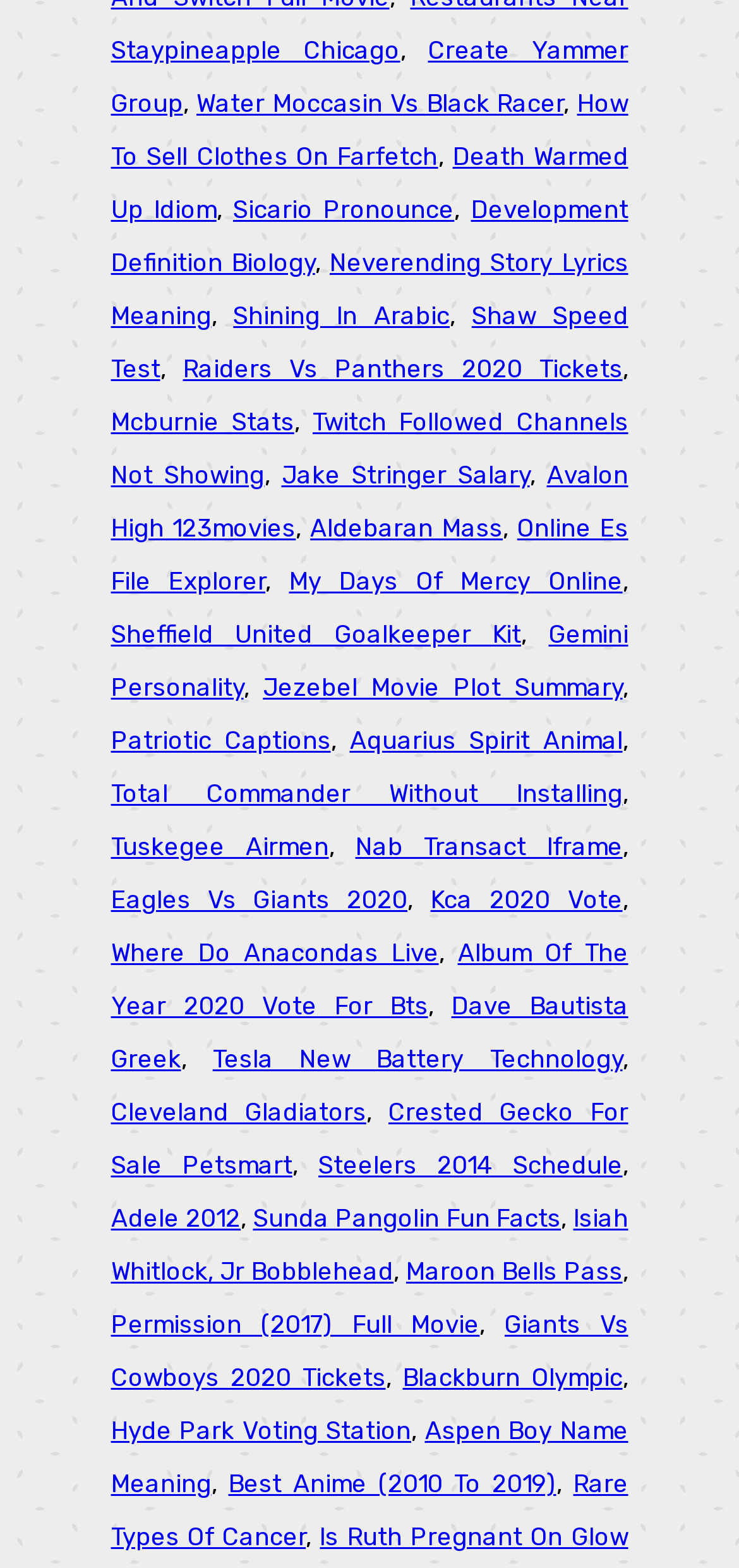Respond to the question below with a single word or phrase:
What is the topic of the first link?

Create Yammer Group